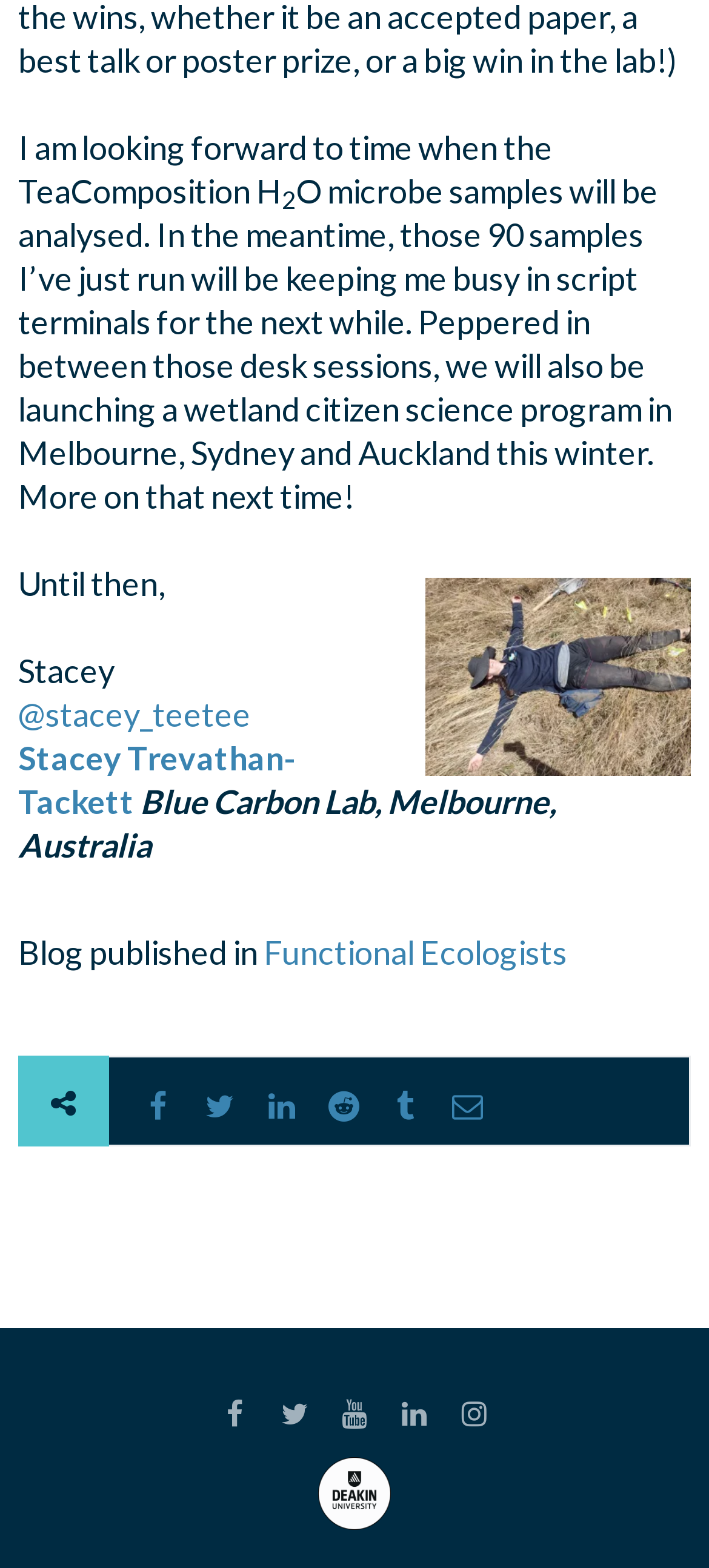Please examine the image and provide a detailed answer to the question: What is the name of the university mentioned?

The name of the university mentioned is 'Deakin University', which is linked to an image of the university's logo.